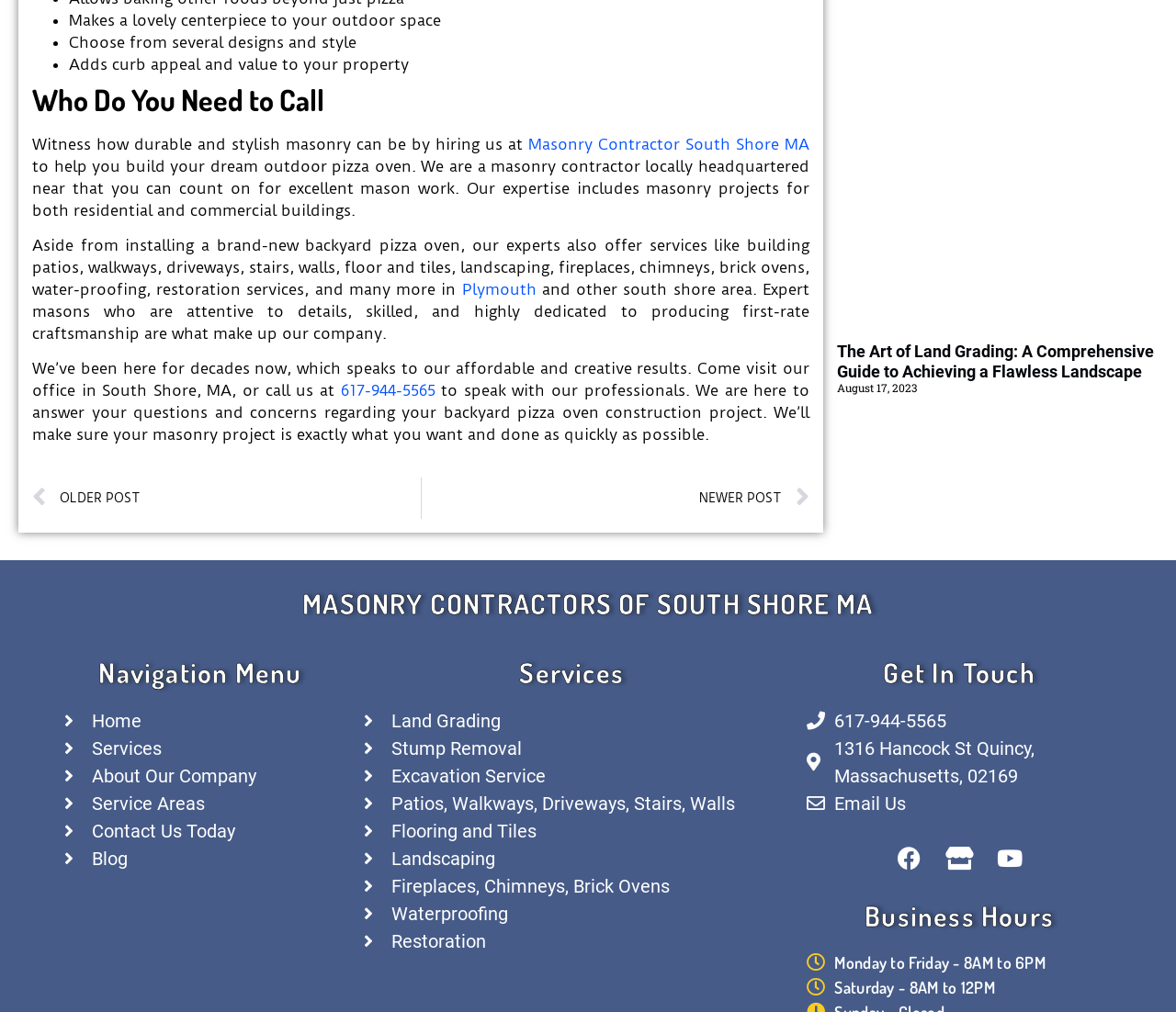Please find the bounding box coordinates of the element that you should click to achieve the following instruction: "Visit the 'Home' page". The coordinates should be presented as four float numbers between 0 and 1: [left, top, right, bottom].

[0.055, 0.699, 0.286, 0.726]